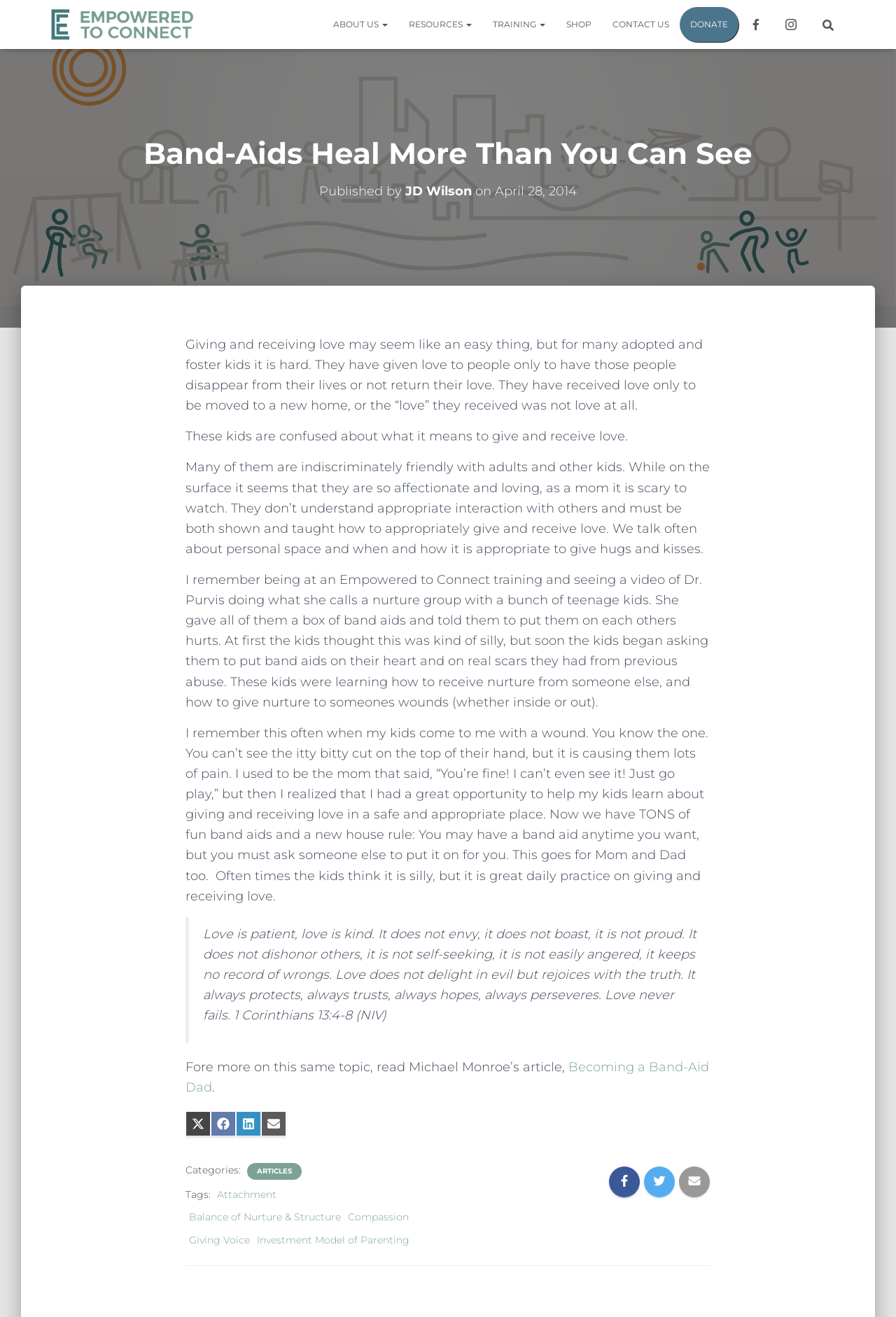Kindly determine the bounding box coordinates of the area that needs to be clicked to fulfill this instruction: "Click on the 'Becoming a Band-Aid Dad' link".

[0.207, 0.805, 0.791, 0.832]